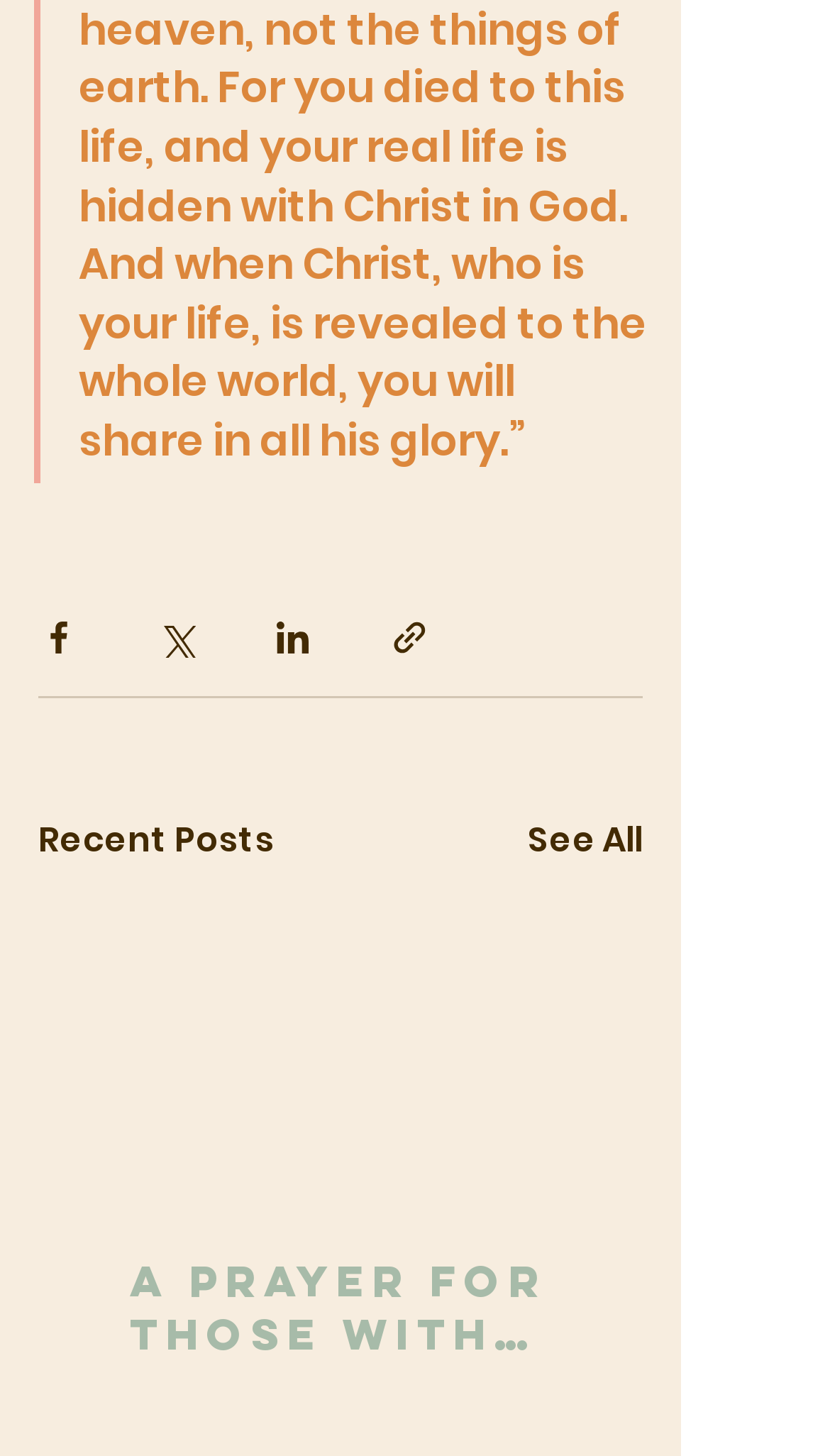Use one word or a short phrase to answer the question provided: 
How many sharing options are available?

4